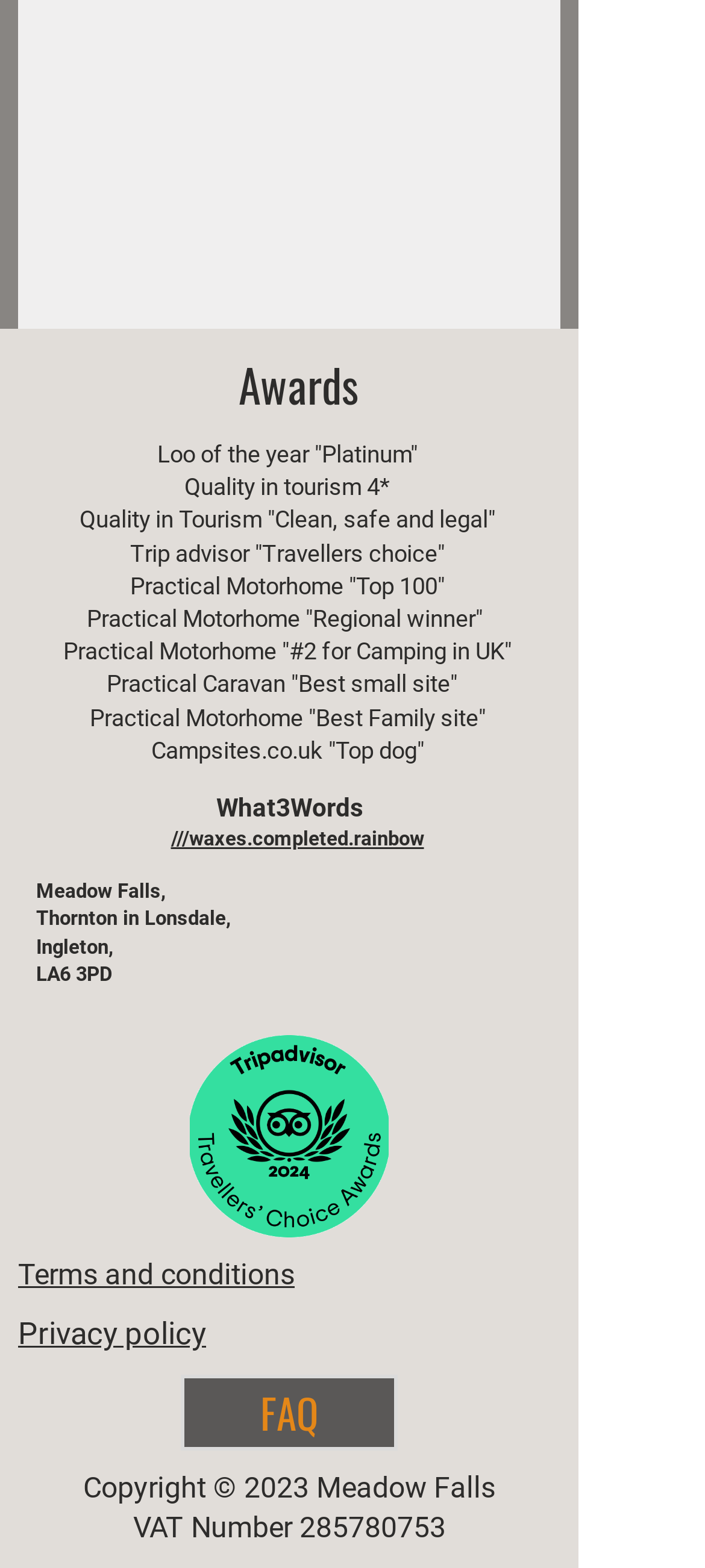Determine the bounding box coordinates of the clickable region to follow the instruction: "Click on the Trip Advisor App Icon".

[0.695, 0.571, 0.756, 0.599]